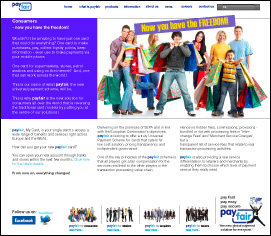Elaborate on the image with a comprehensive description.

The image features a vibrant group of diverse individuals, each holding shopping bags and showcasing a sense of joy and excitement. Positioned prominently in the center is a person holding a large banner that declares "Now you have the FREEDOM!" This imagery strongly aligns with the theme of consumer empowerment and the promotion of a new payment scheme. The background includes colorful elements that suggest a lively shopping atmosphere, reinforcing the message of accessibility and choice in the marketplace. The overall composition conveys a sense of community and enthusiasm around the concept of financial freedom and innovative payment solutions, highlighting the importance of consumer choice in today's economy.